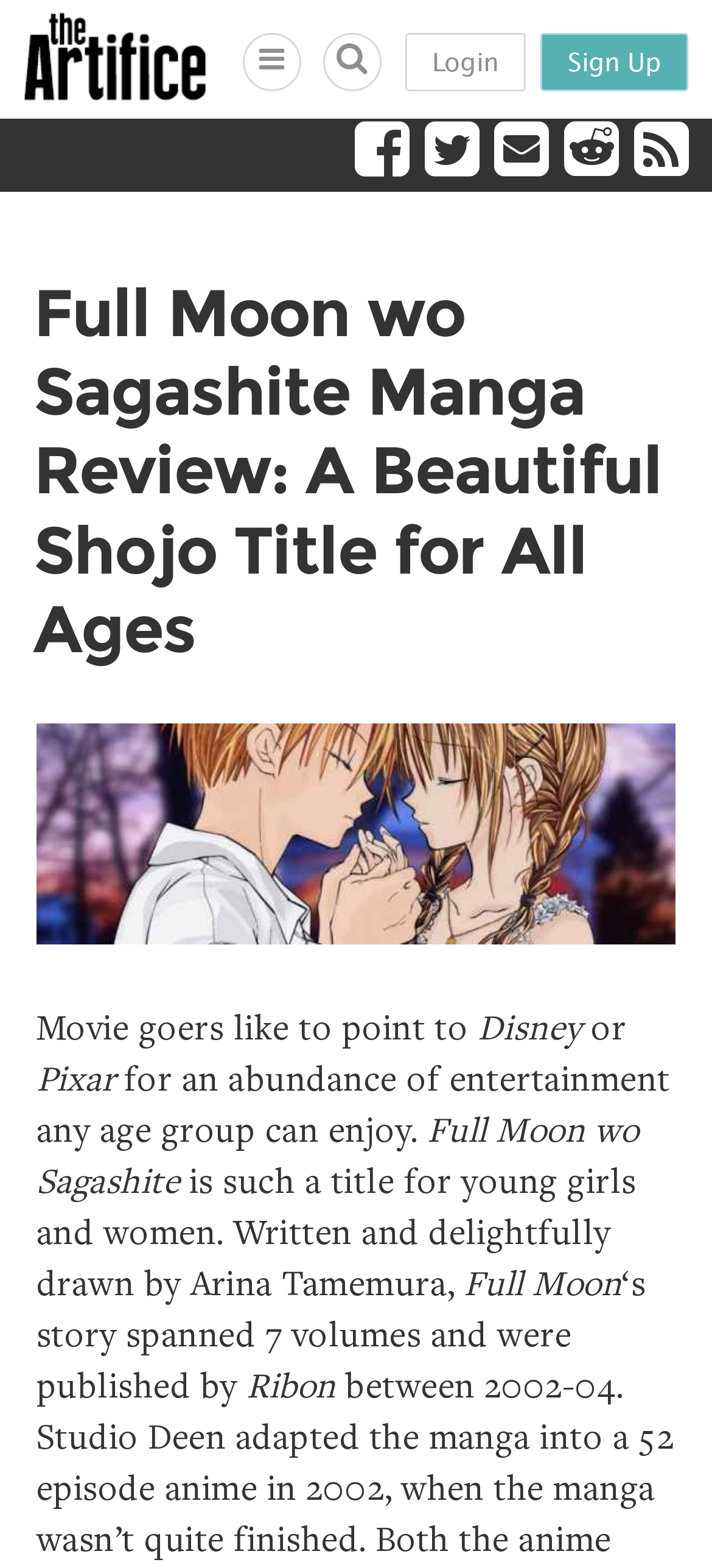What type of manga is Full Moon wo Sagashite?
Refer to the image and offer an in-depth and detailed answer to the question.

The type of manga can be found in the heading of the webpage, which is 'Full Moon wo Sagashite Manga Review: A Beautiful Shojo Title for All Ages'.